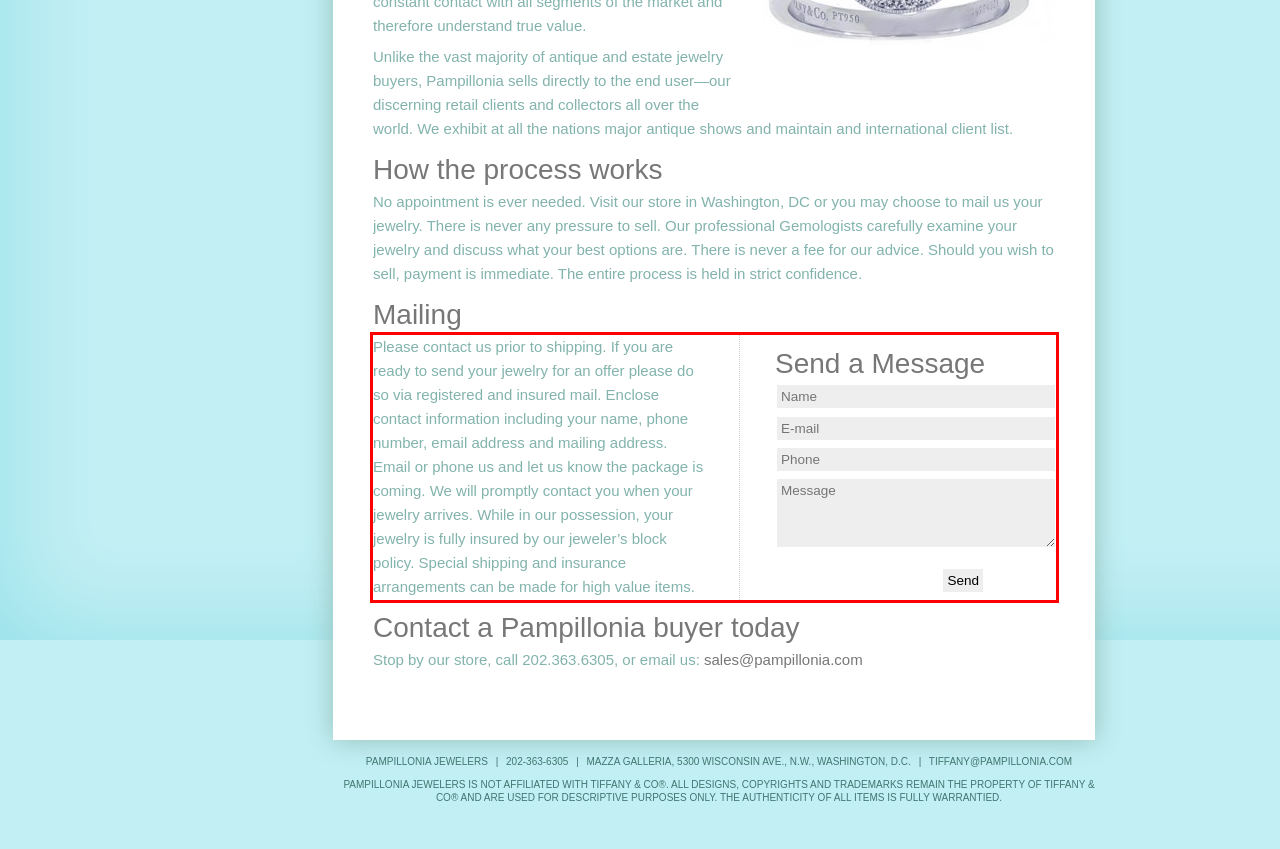Please analyze the provided webpage screenshot and perform OCR to extract the text content from the red rectangle bounding box.

Please contact us prior to shipping. If you are ready to send your jewelry for an offer please do so via registered and insured mail. Enclose contact information including your name, phone number, email address and mailing address. Email or phone us and let us know the package is coming. We will promptly contact you when your jewelry arrives. While in our possession, your jewelry is fully insured by our jeweler’s block policy. Special shipping and insurance arrangements can be made for high value items.